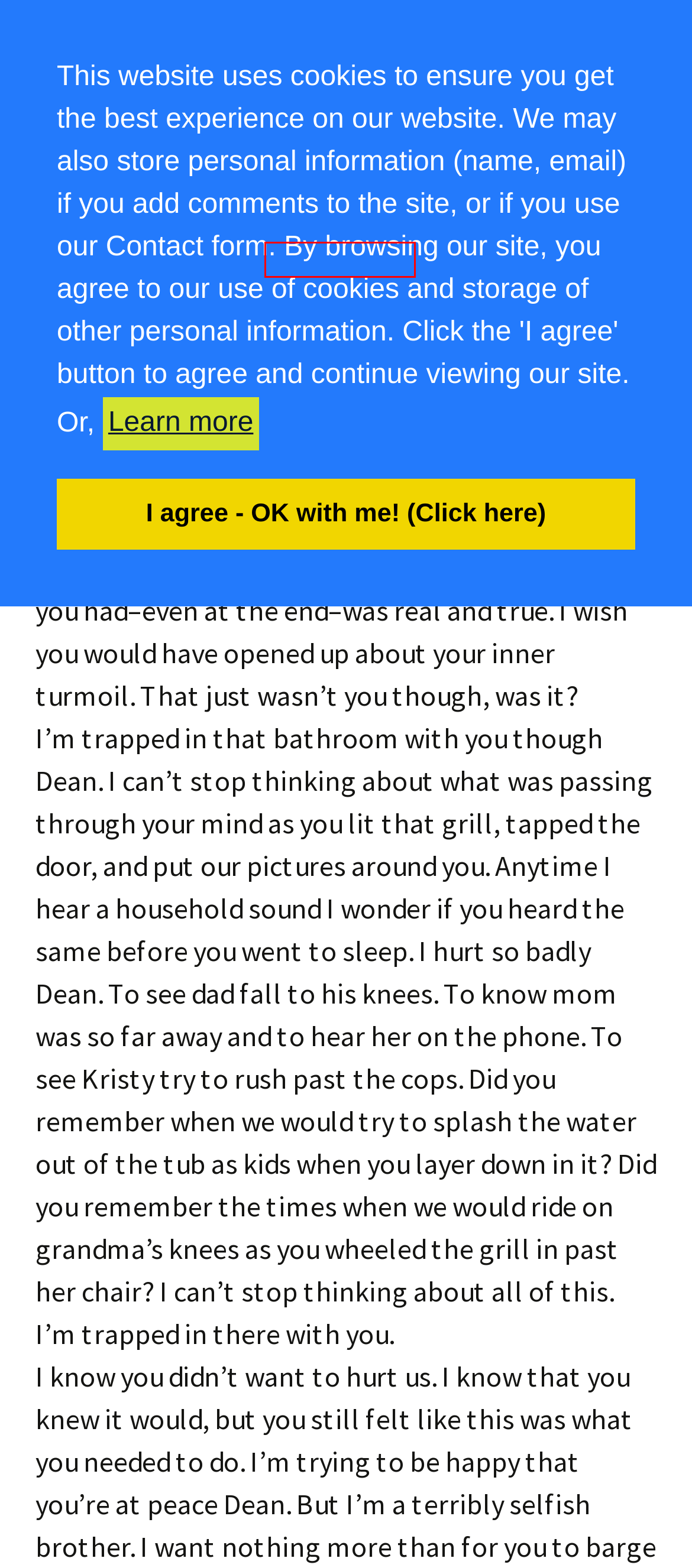Analyze the screenshot of a webpage with a red bounding box and select the webpage description that most accurately describes the new page resulting from clicking the element inside the red box. Here are the candidates:
A. Hold-Do Not Publish |
B. Lost My Little Brother to Suicide |
C. Inspiration |
D. Dear Gregory |
E. I lost my younger brother and my soul is broken |
F. Information |
G. Guest Post |
H. To my Bestie |

G